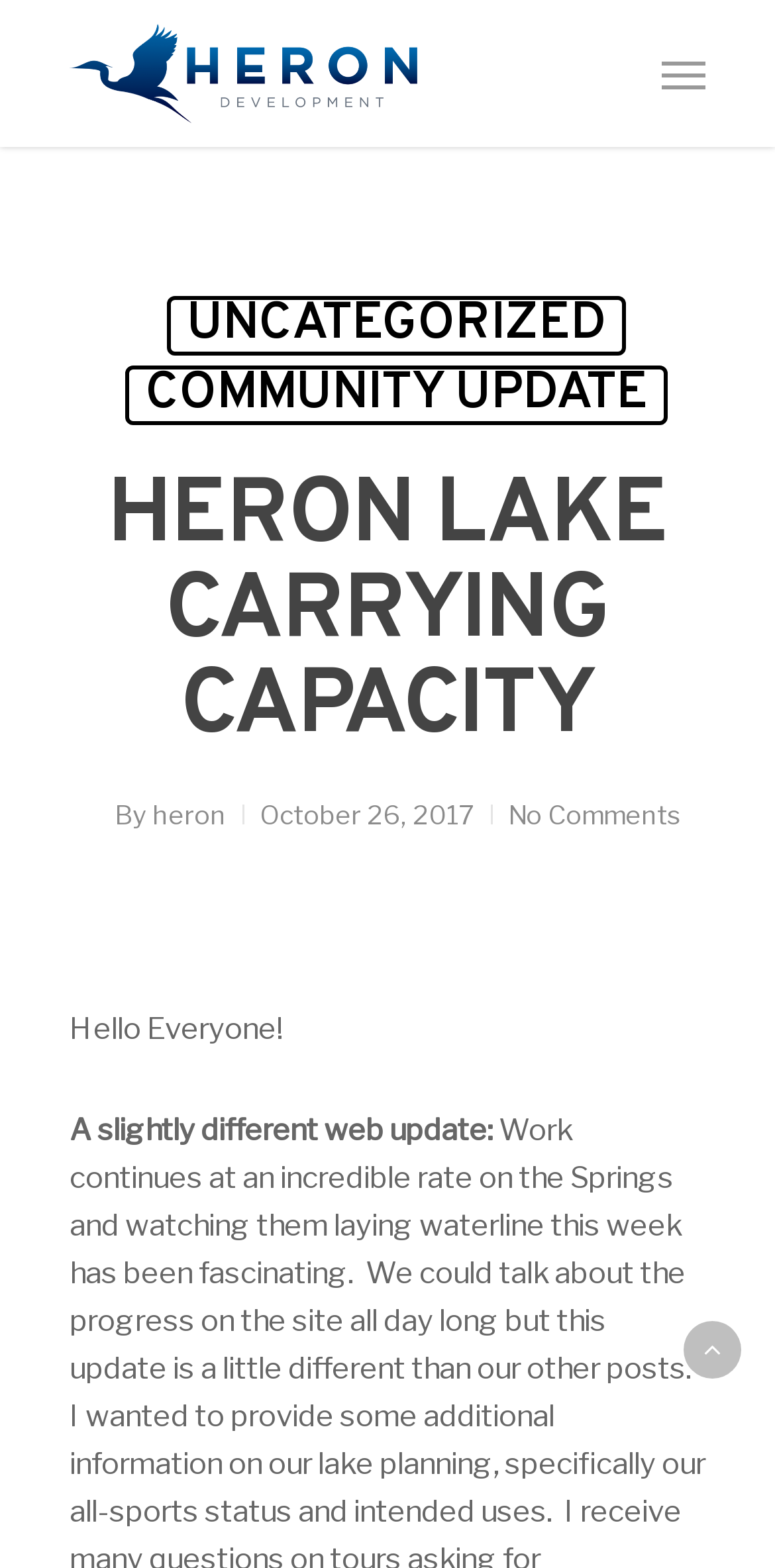Respond to the question below with a single word or phrase:
What is the date of this article?

October 26, 2017